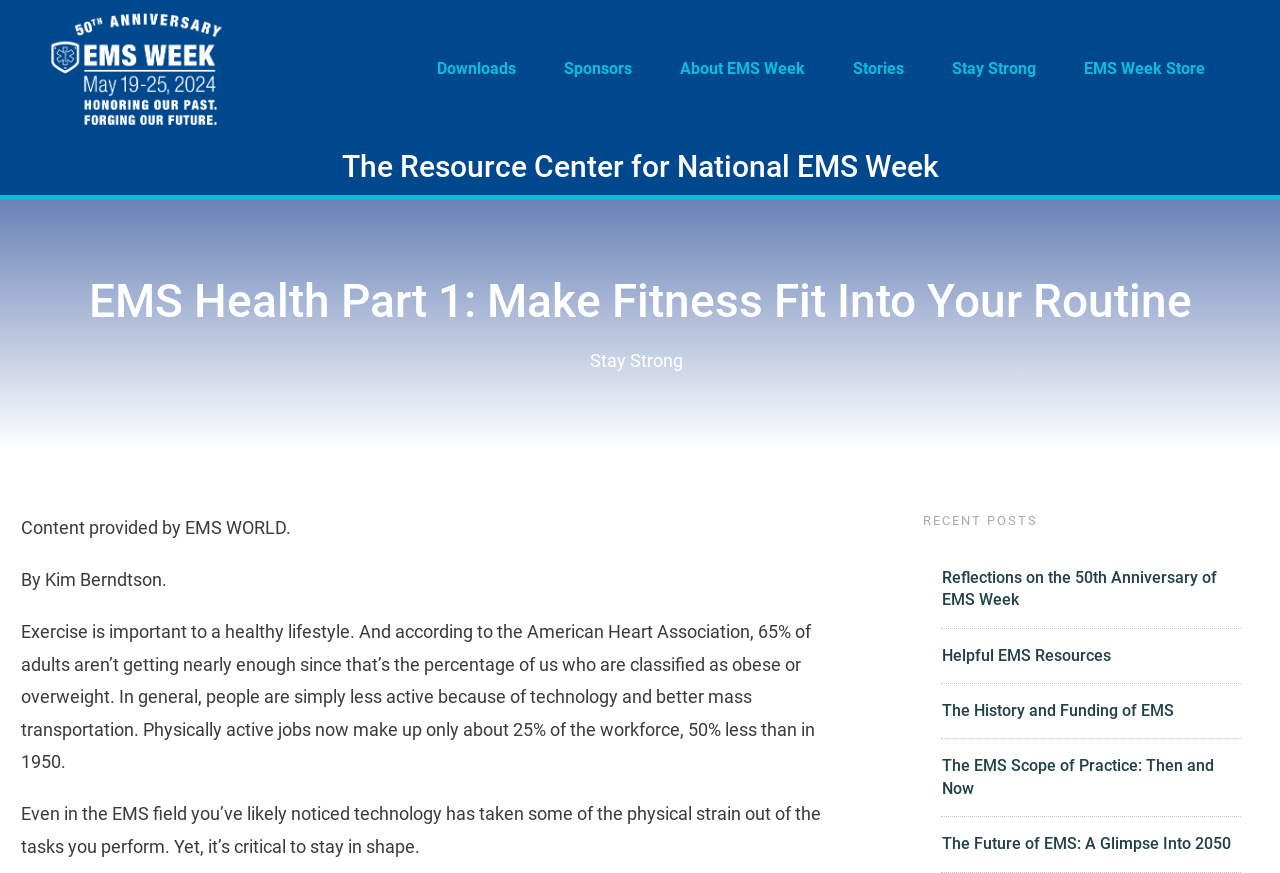Please locate the bounding box coordinates of the region I need to click to follow this instruction: "Read the article 'Reflections on the 50th Anniversary of EMS Week'".

[0.736, 0.65, 0.951, 0.698]